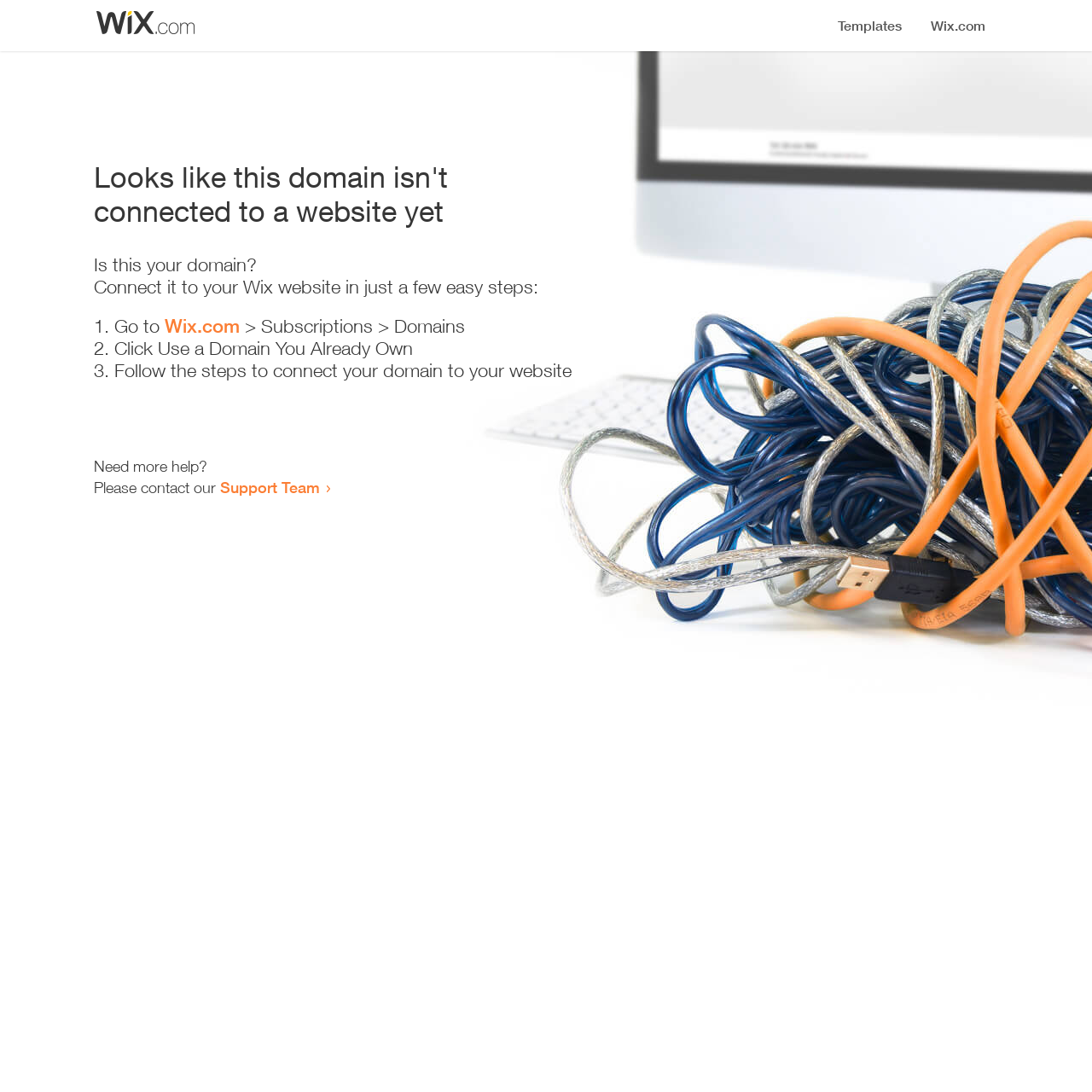Where should the user go to start the process of connecting the domain?
Using the details shown in the screenshot, provide a comprehensive answer to the question.

According to the instructions, the user should 'Go to Wix.com > Subscriptions > Domains' to start the process of connecting the domain.